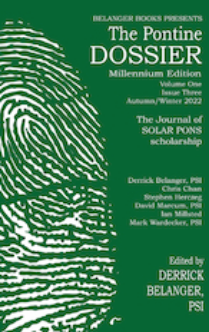Detail every aspect of the image in your caption.

The image features the cover of "The Pontine Dossier," a scholarly journal dedicated to Solar Pons. This edition is labeled as the Millennium Edition, Volume One, Issue Three, covering Autumn/Winter 2022. The design prominently showcases a fingerprint motif, symbolizing the investigative nature of Solar Pons scholarship. 

The journal includes contributions from various scholars, including Derrick Belanger, Phil Chisham, Stephen Herron, David Marcum, and Mark Wardecker, all noted for their expertise in this field. The cover is edited by Derrick Belanger, underlining his significant role in the publication. This edition emphasizes its scholarly nature and dedication to the legacy of Solar Pons, a character often considered a pastiche of Sherlock Holmes.